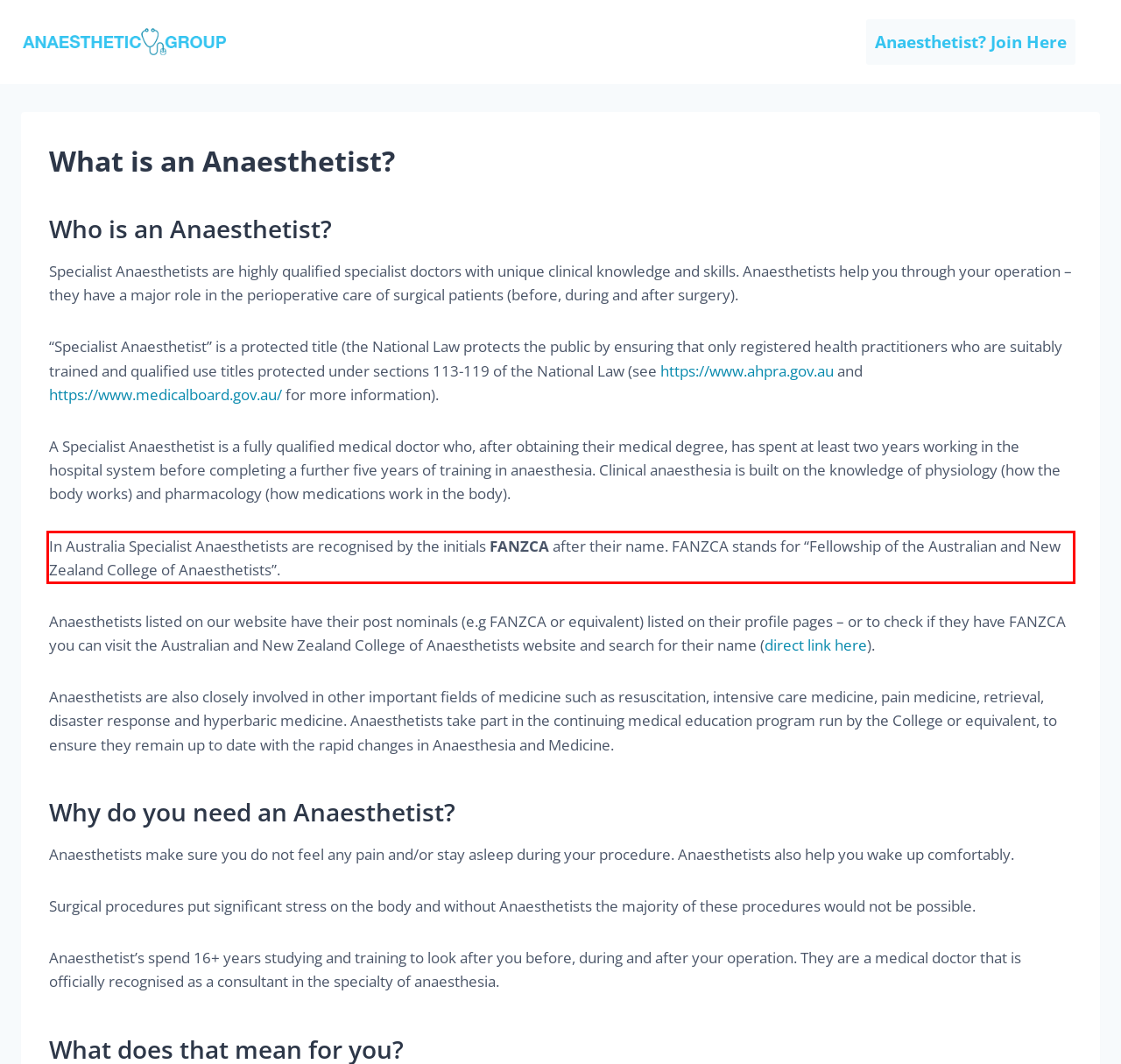Please analyze the screenshot of a webpage and extract the text content within the red bounding box using OCR.

In Australia Specialist Anaesthetists are recognised by the initials FANZCA after their name. FANZCA stands for “Fellowship of the Australian and New Zealand College of Anaesthetists”.